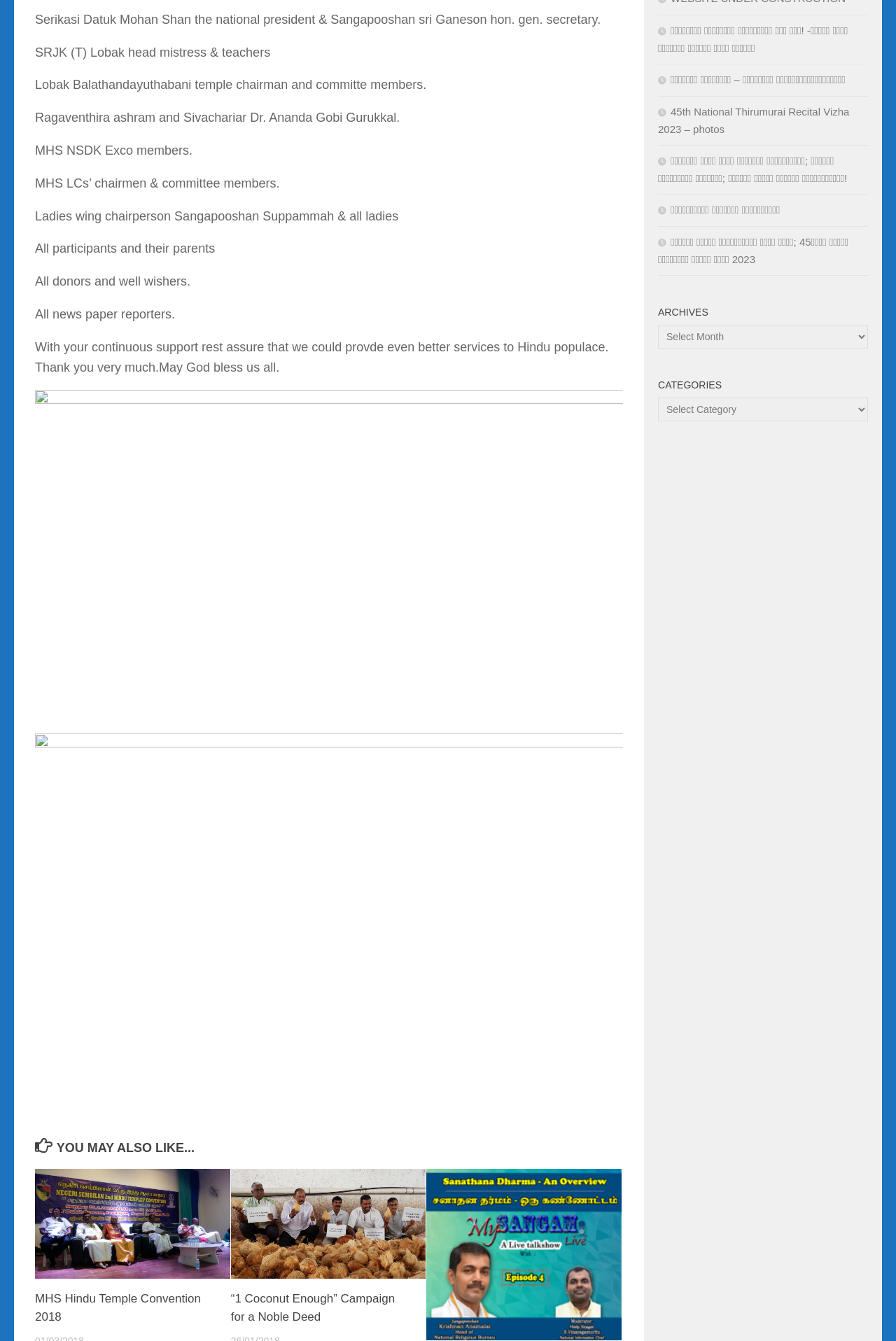Determine the bounding box coordinates of the UI element described below. Use the format (top-left x, top-left y, bottom-right x, bottom-right y) with floating point numbers between 0 and 1: title="WalkMe"

None